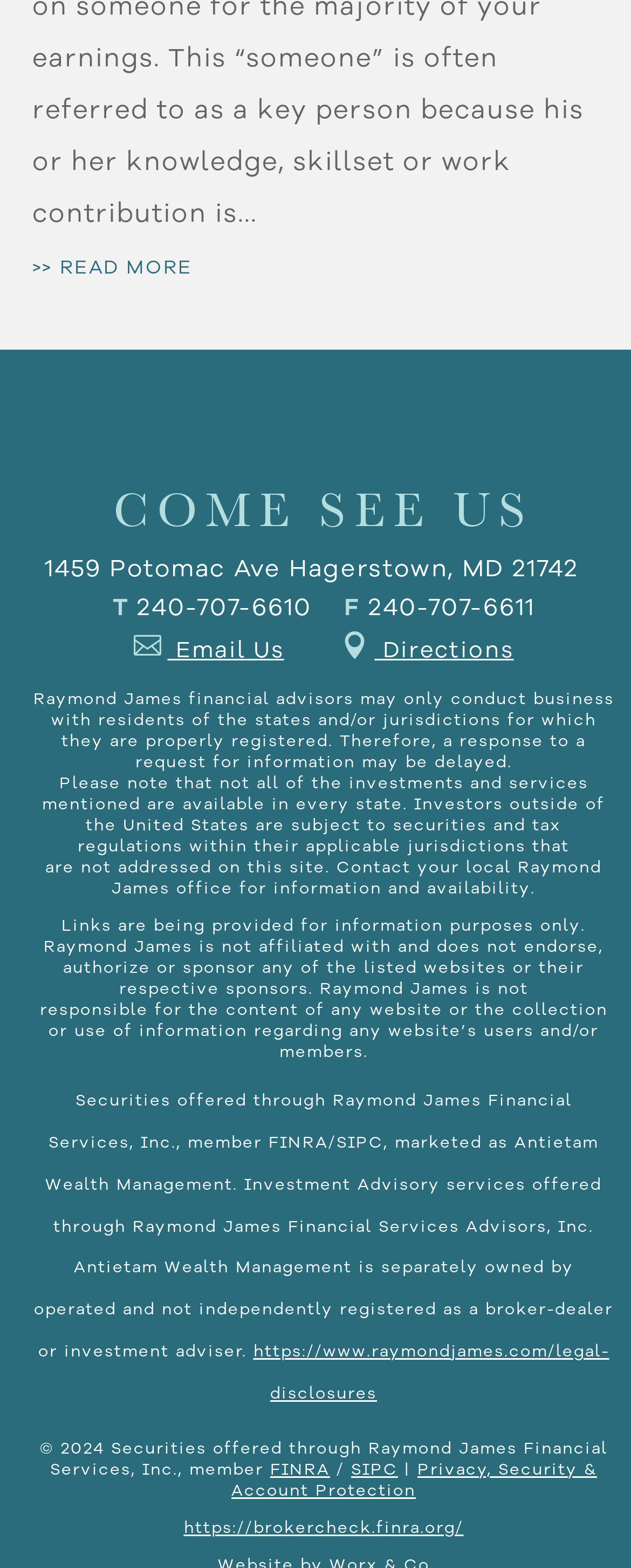Find the bounding box coordinates of the area that needs to be clicked in order to achieve the following instruction: "Get Directions". The coordinates should be specified as four float numbers between 0 and 1, i.e., [left, top, right, bottom].

[0.501, 0.403, 0.853, 0.422]